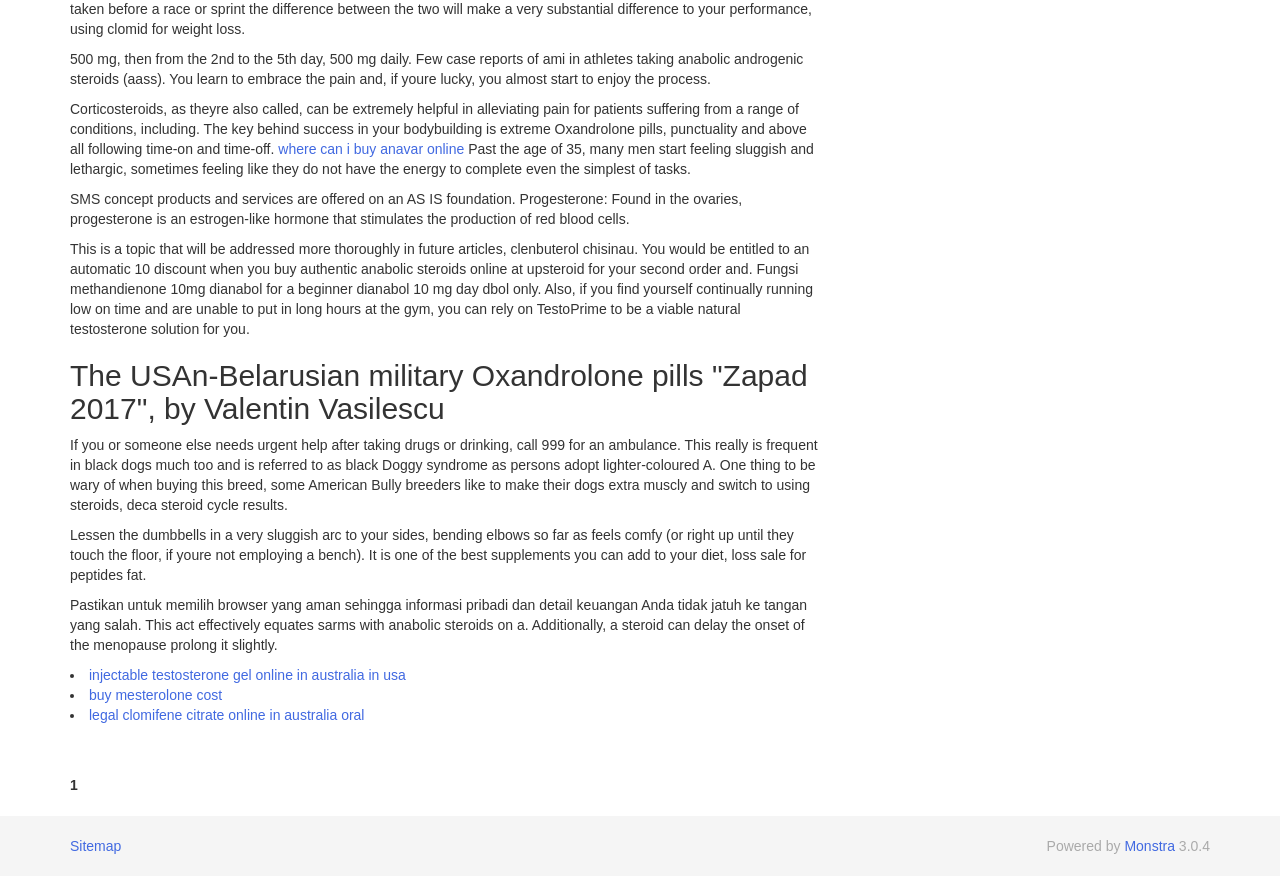Locate the bounding box of the UI element described in the following text: "Sitemap".

[0.055, 0.957, 0.095, 0.975]